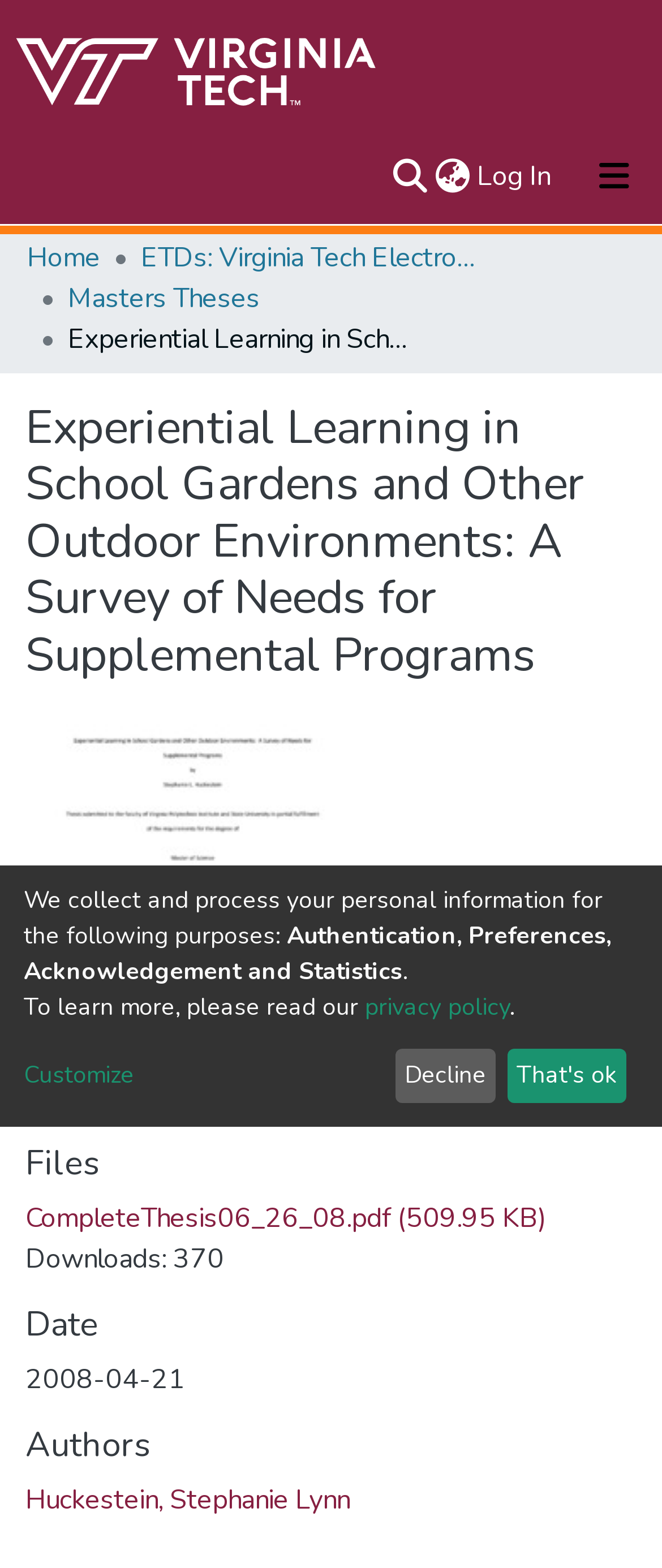Find the bounding box coordinates for the area that should be clicked to accomplish the instruction: "Toggle navigation".

[0.856, 0.091, 1.0, 0.134]